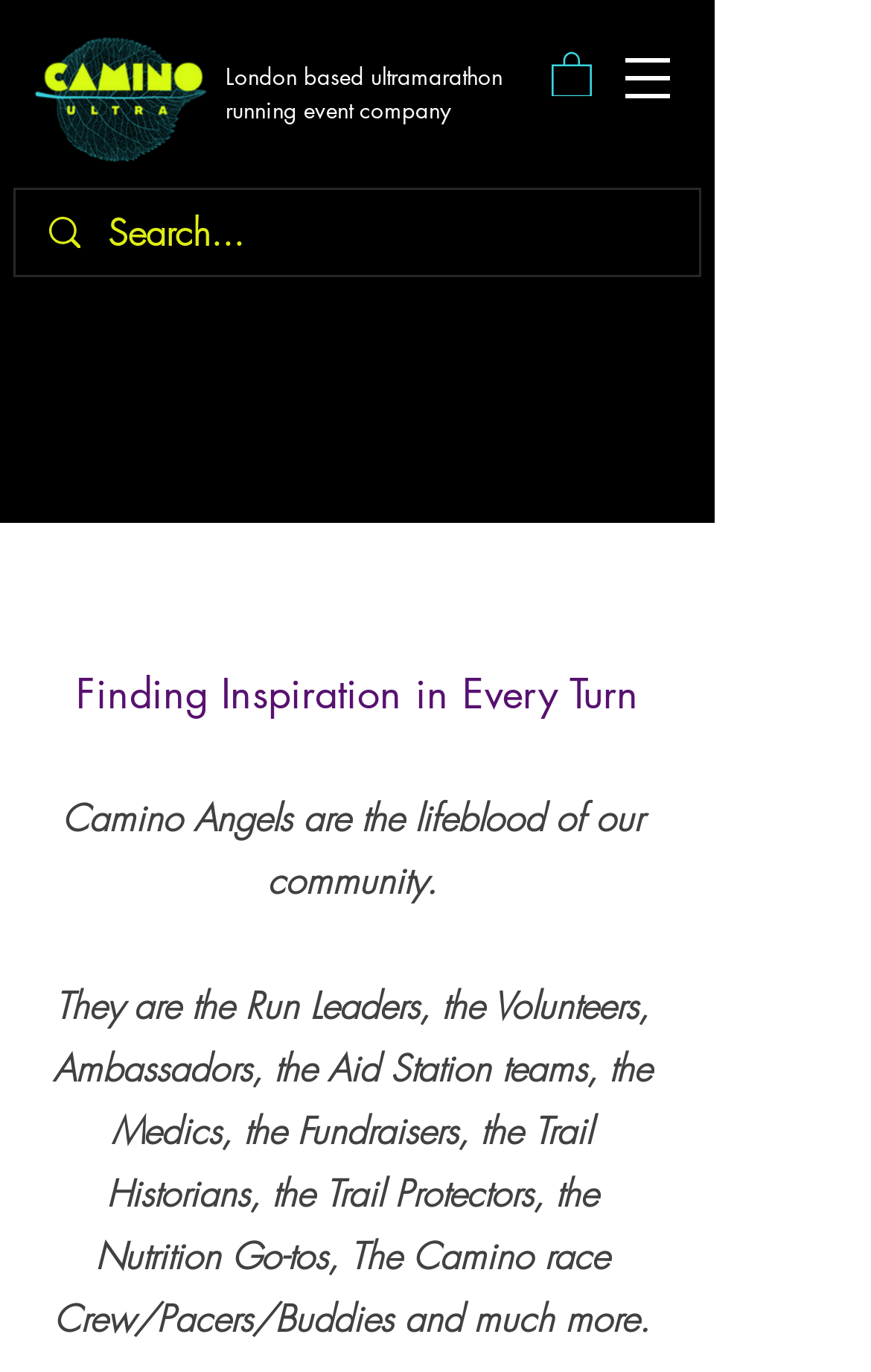What are the various roles that Camino Angels fulfill?
Please provide a comprehensive answer based on the information in the image.

The webpage lists out various roles that Camino Angels fulfill, including Run Leaders, Volunteers, Ambassadors, Aid Station teams, Medics, Fundraisers, Trail Historians, Trail Protectors, Nutrition Go-tos, and Camino race Crew/Pacers/Buddies, which suggests that they have a diverse range of responsibilities.